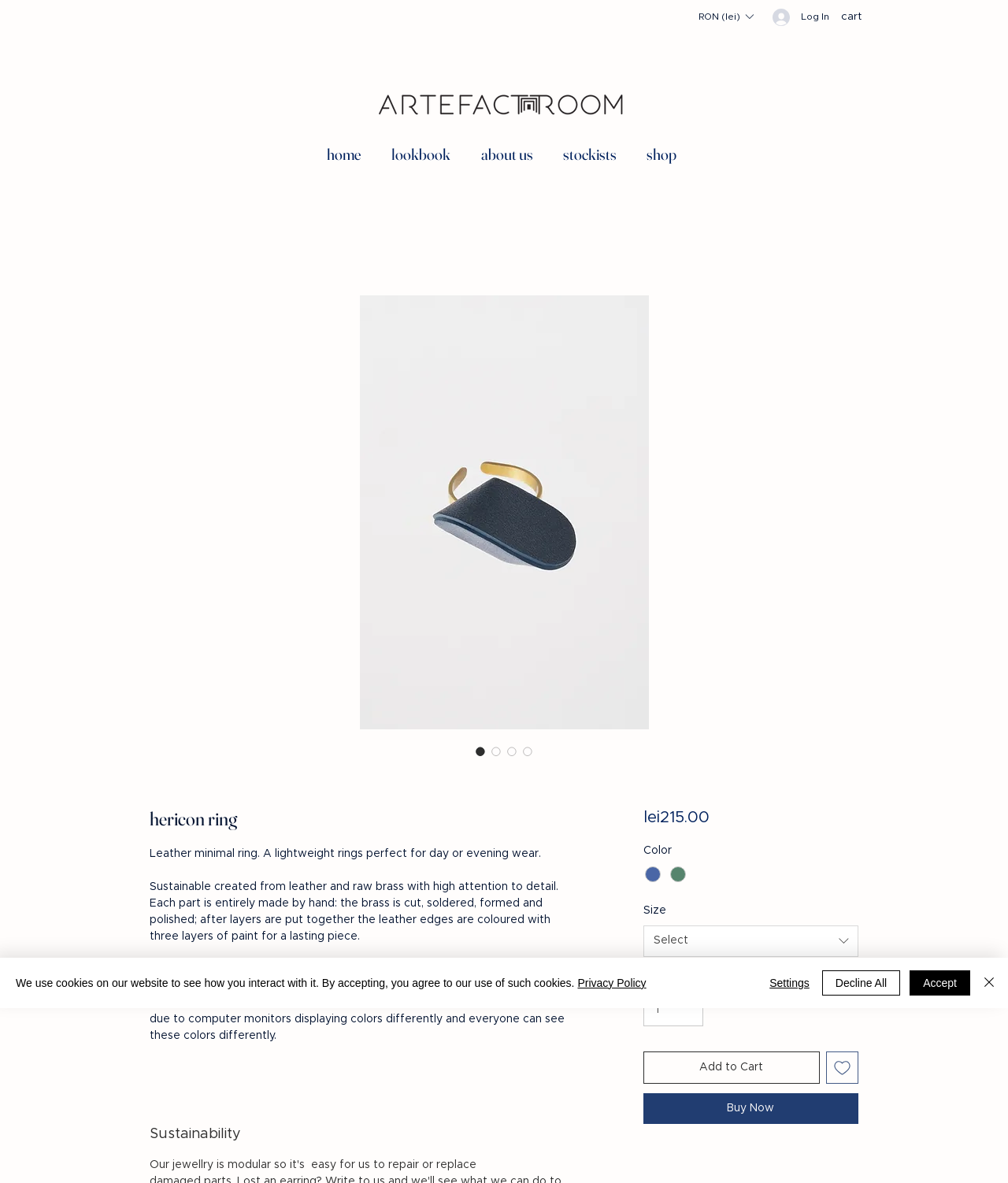Please locate the bounding box coordinates for the element that should be clicked to achieve the following instruction: "Select a currency from the dropdown list". Ensure the coordinates are given as four float numbers between 0 and 1, i.e., [left, top, right, bottom].

[0.683, 0.008, 0.757, 0.02]